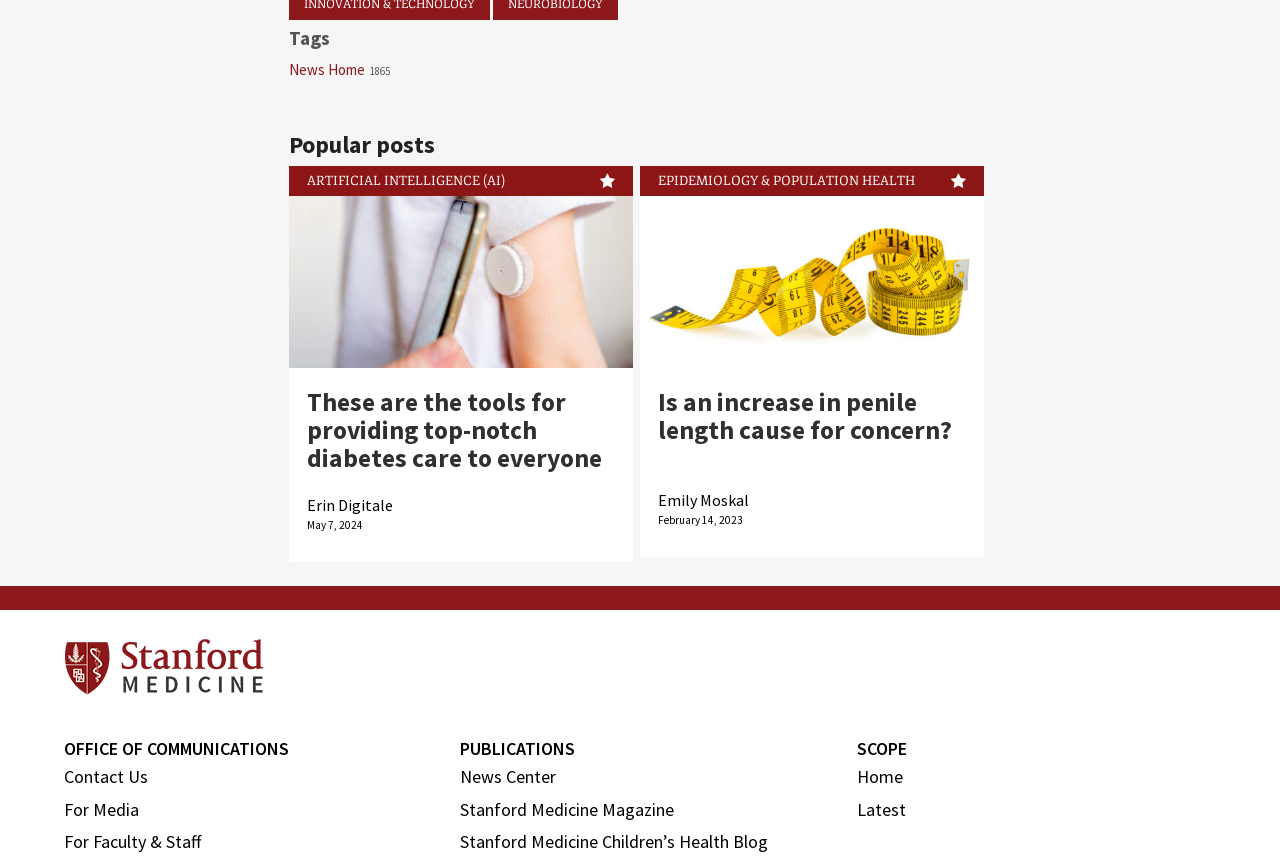What is the publication date of the first article?
Could you answer the question in a detailed manner, providing as much information as possible?

I found the first article on the webpage, which has a heading 'These are the tools for providing top-notch diabetes care to everyone'. Below this heading, I found a static text 'Published on' followed by a time element with the text 'May 7, 2024'. Therefore, the publication date of the first article is May 7, 2024.